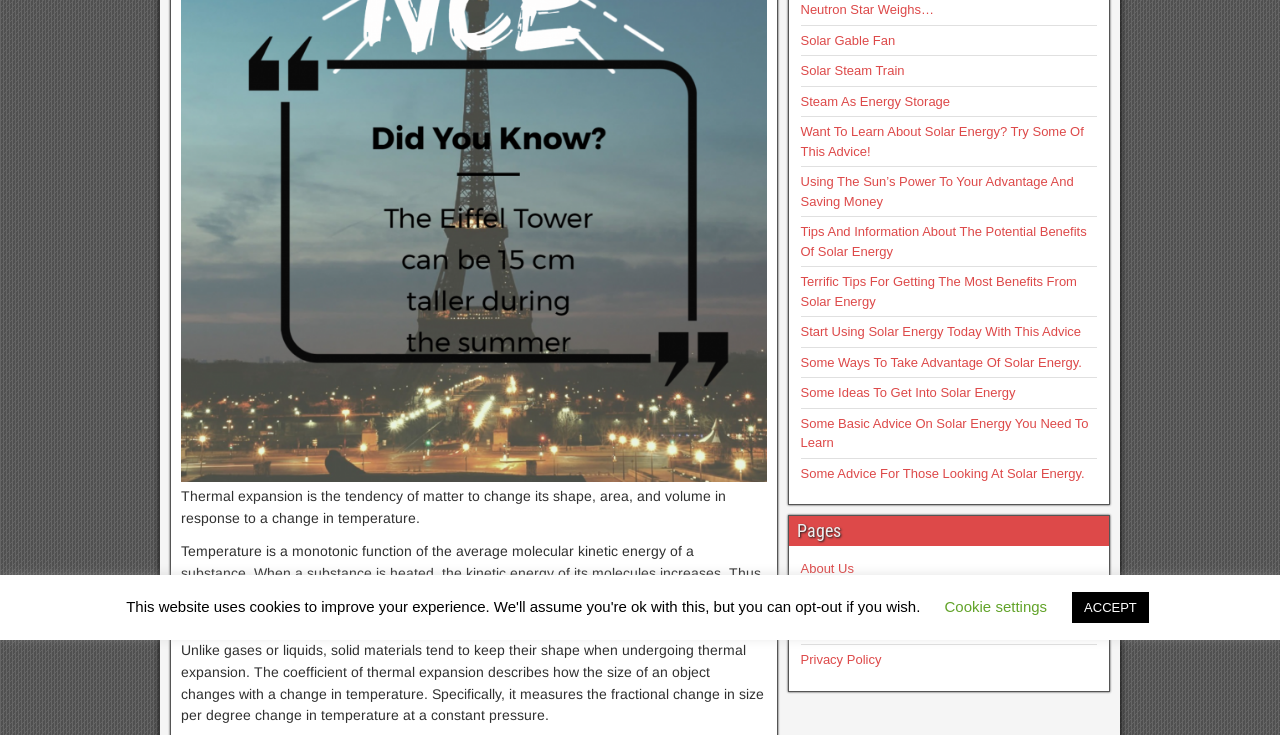Given the description of a UI element: "Steam As Energy Storage", identify the bounding box coordinates of the matching element in the webpage screenshot.

[0.625, 0.128, 0.742, 0.148]